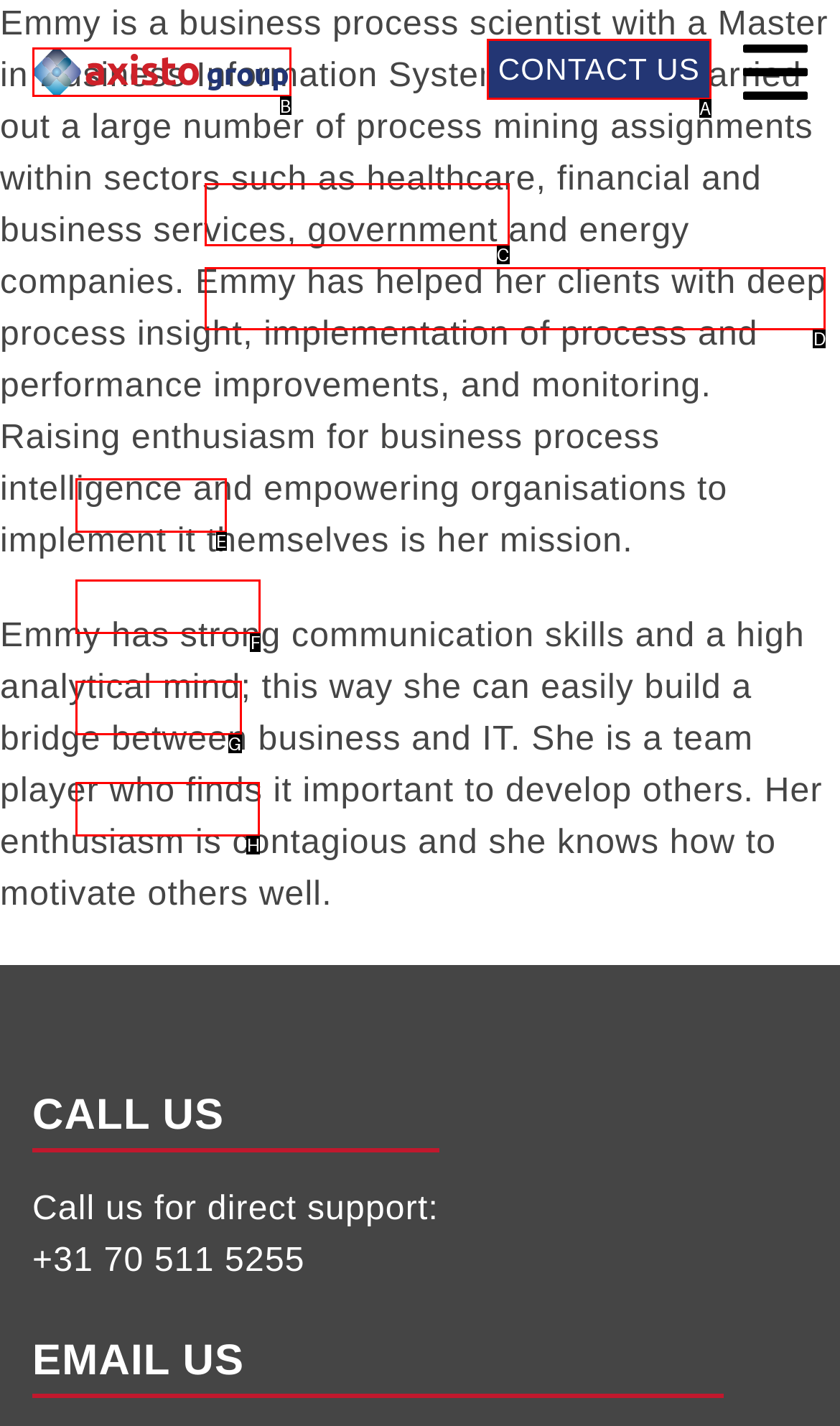Match the HTML element to the description: Contact. Answer with the letter of the correct option from the provided choices.

H